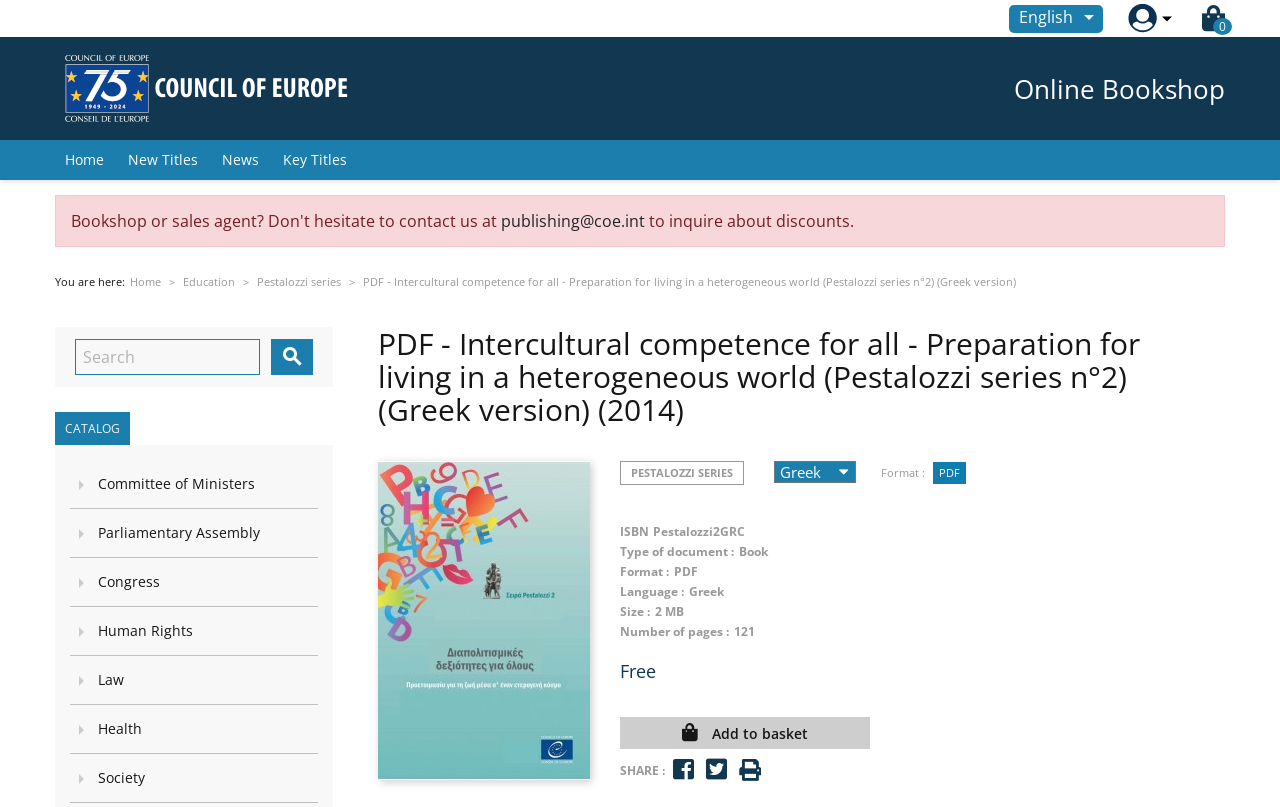Give a one-word or short phrase answer to this question: 
How many pages does the book have?

121